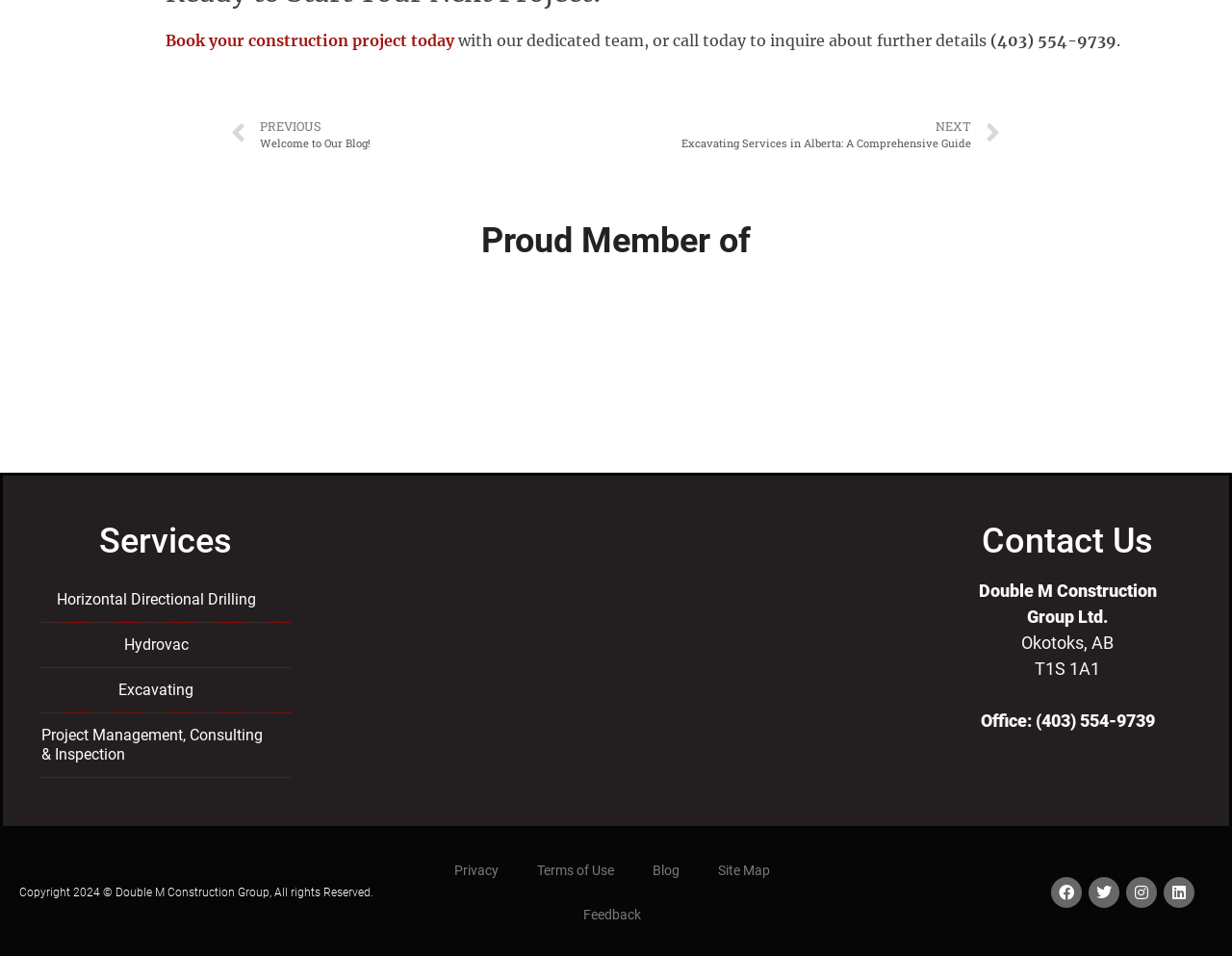What social media platforms does the company have?
Kindly answer the question with as much detail as you can.

I found the social media platforms by looking at the links at the bottom of the page which include 'Facebook', 'Twitter', 'Instagram', and 'Linkedin'.